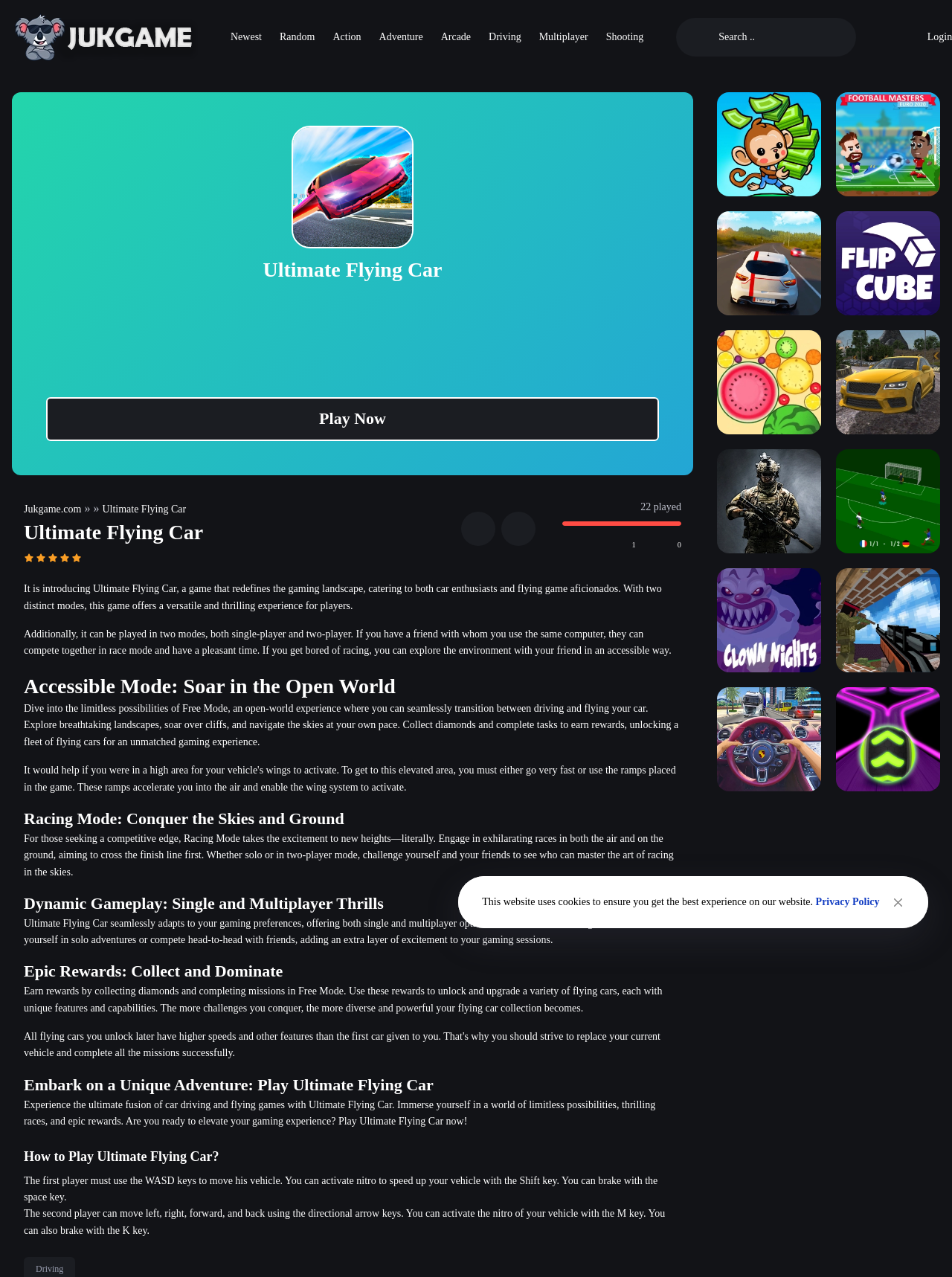Provide a brief response in the form of a single word or phrase:
What is the text on the top-left corner of the webpage?

JukGame.com